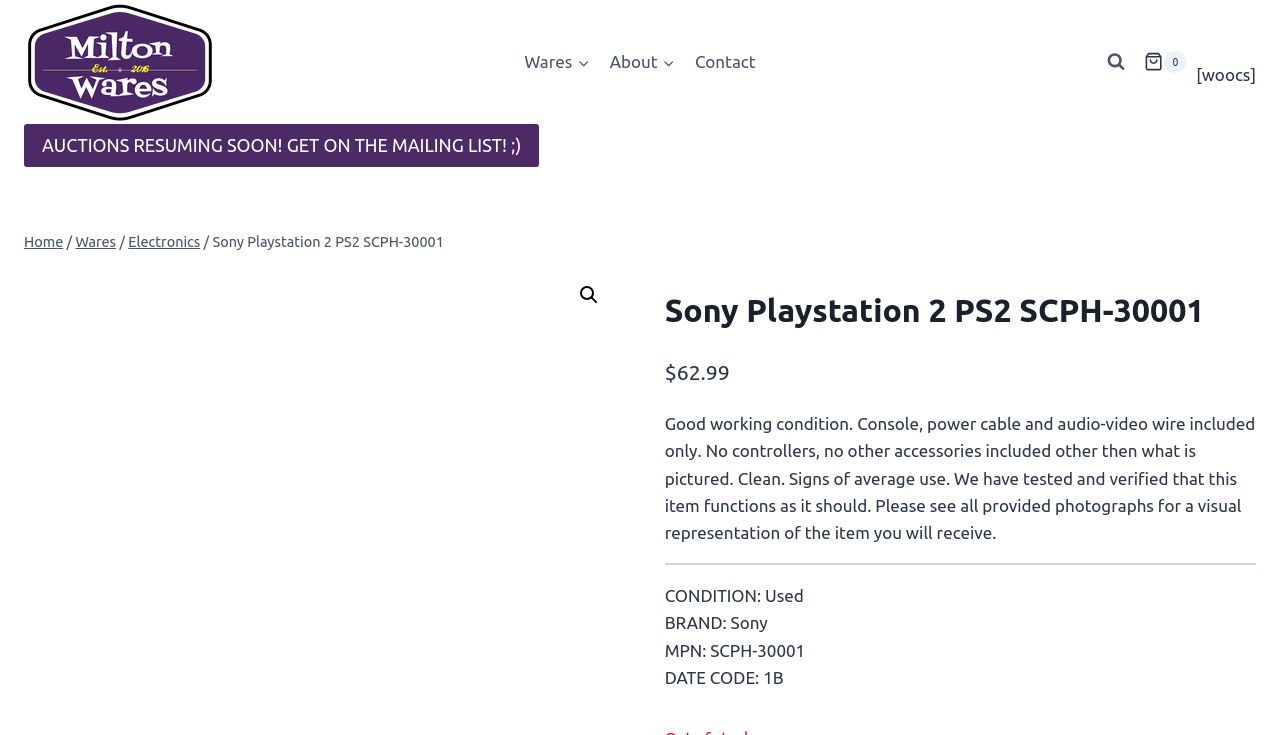Identify the bounding box coordinates of the clickable section necessary to follow the following instruction: "Open the Wares menu". The coordinates should be presented as four float numbers from 0 to 1, i.e., [left, top, right, bottom].

[0.402, 0.052, 0.468, 0.117]